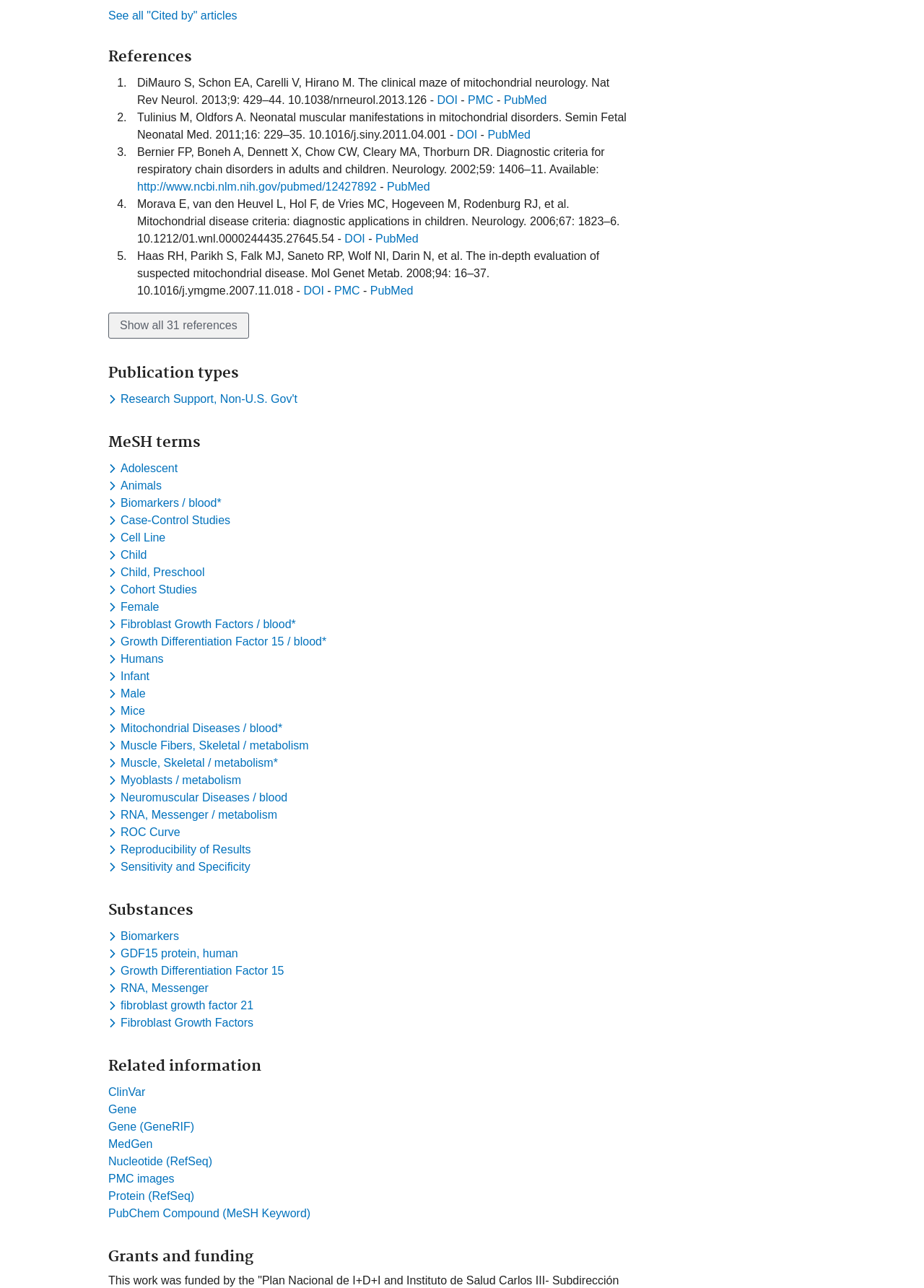Identify the bounding box coordinates of the section that should be clicked to achieve the task described: "Toggle dropdown menu for keyword Adolescent".

[0.117, 0.359, 0.196, 0.369]